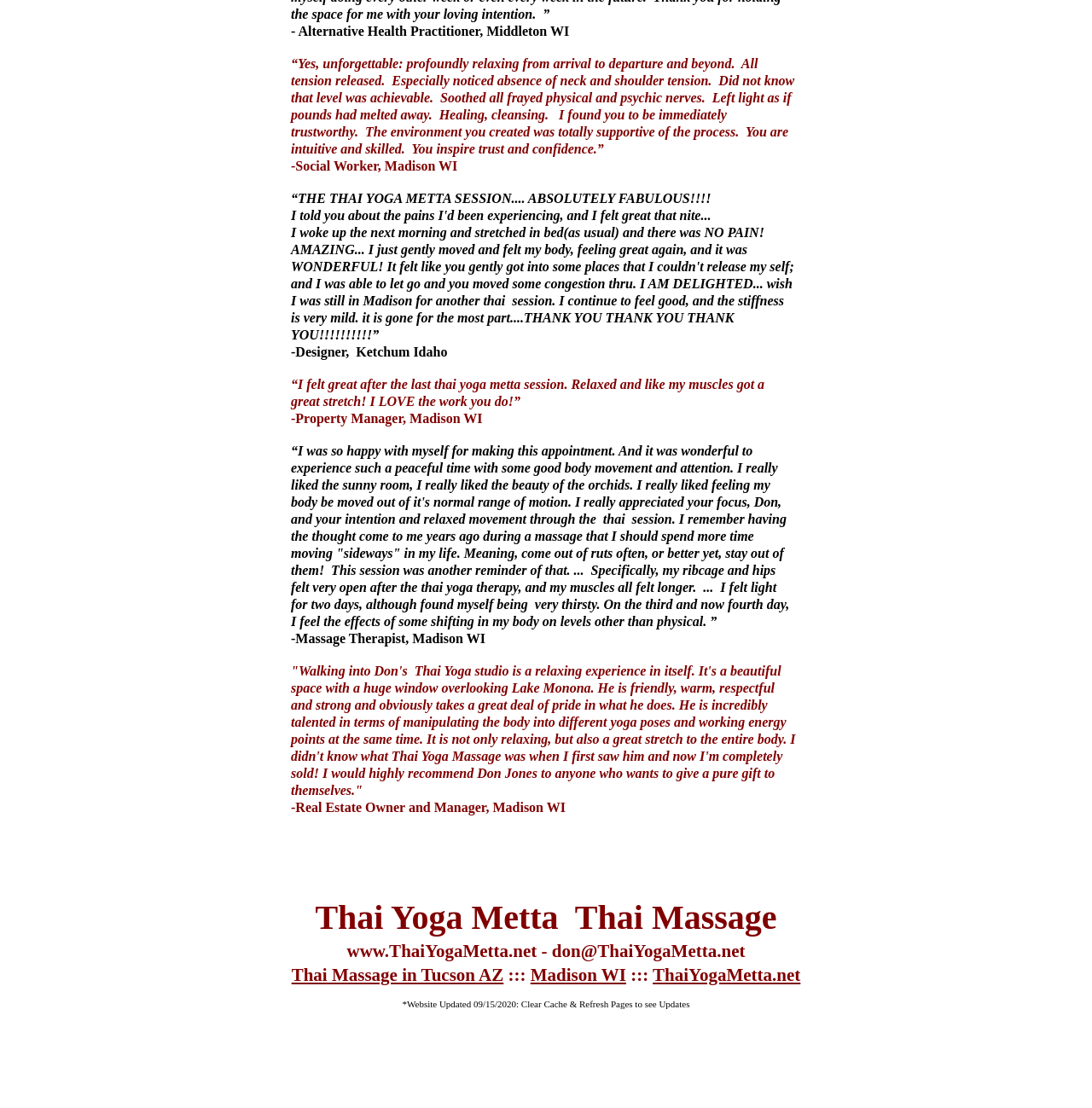What is the profession of the person from Middleton WI?
Based on the screenshot, provide your answer in one word or phrase.

Alternative Health Practitioner